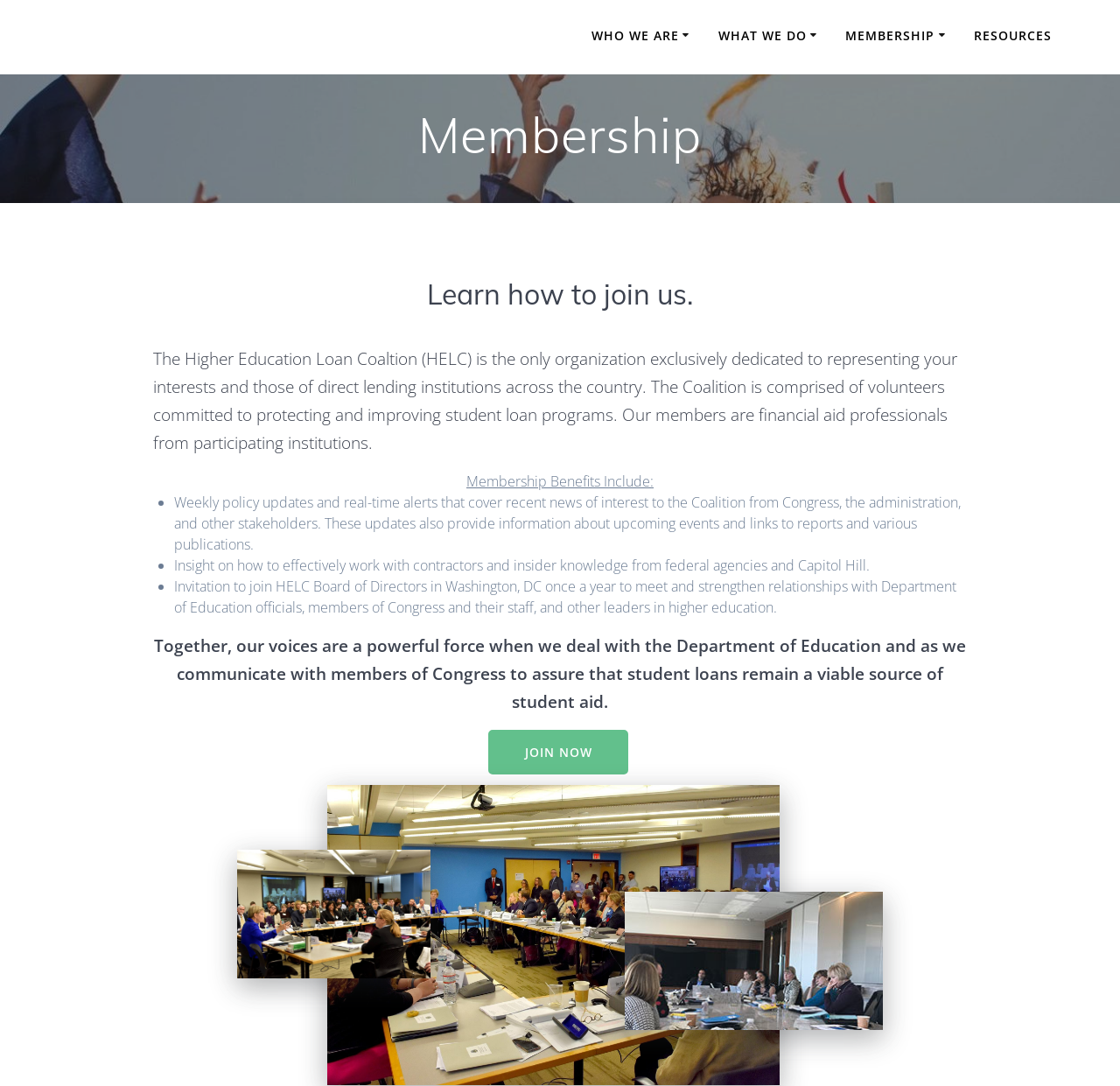What is the relationship between the organization and the Department of Education?
Look at the image and answer the question using a single word or phrase.

The organization deals with the Department of Education